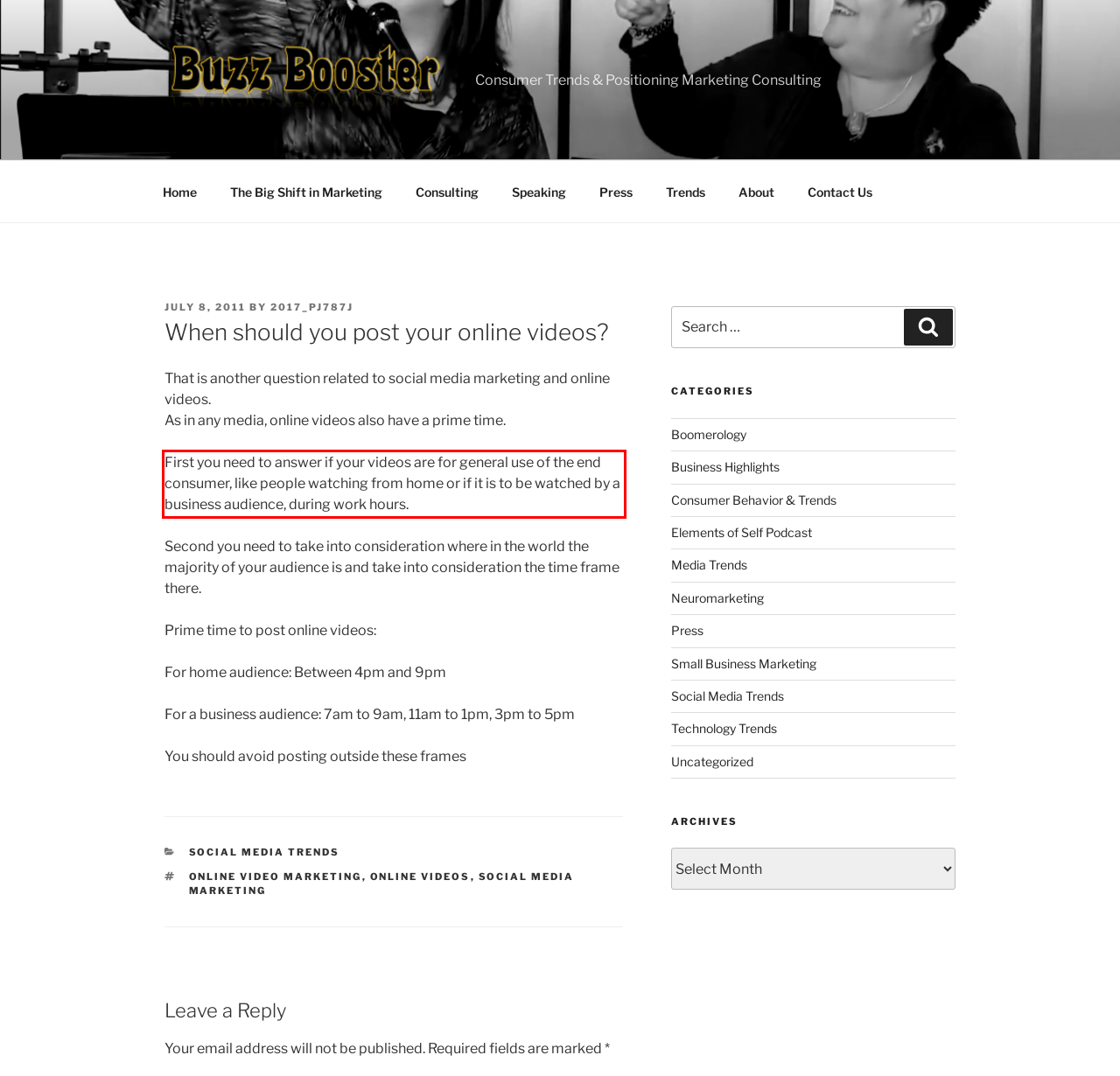Please perform OCR on the UI element surrounded by the red bounding box in the given webpage screenshot and extract its text content.

First you need to answer if your videos are for general use of the end consumer, like people watching from home or if it is to be watched by a business audience, during work hours.